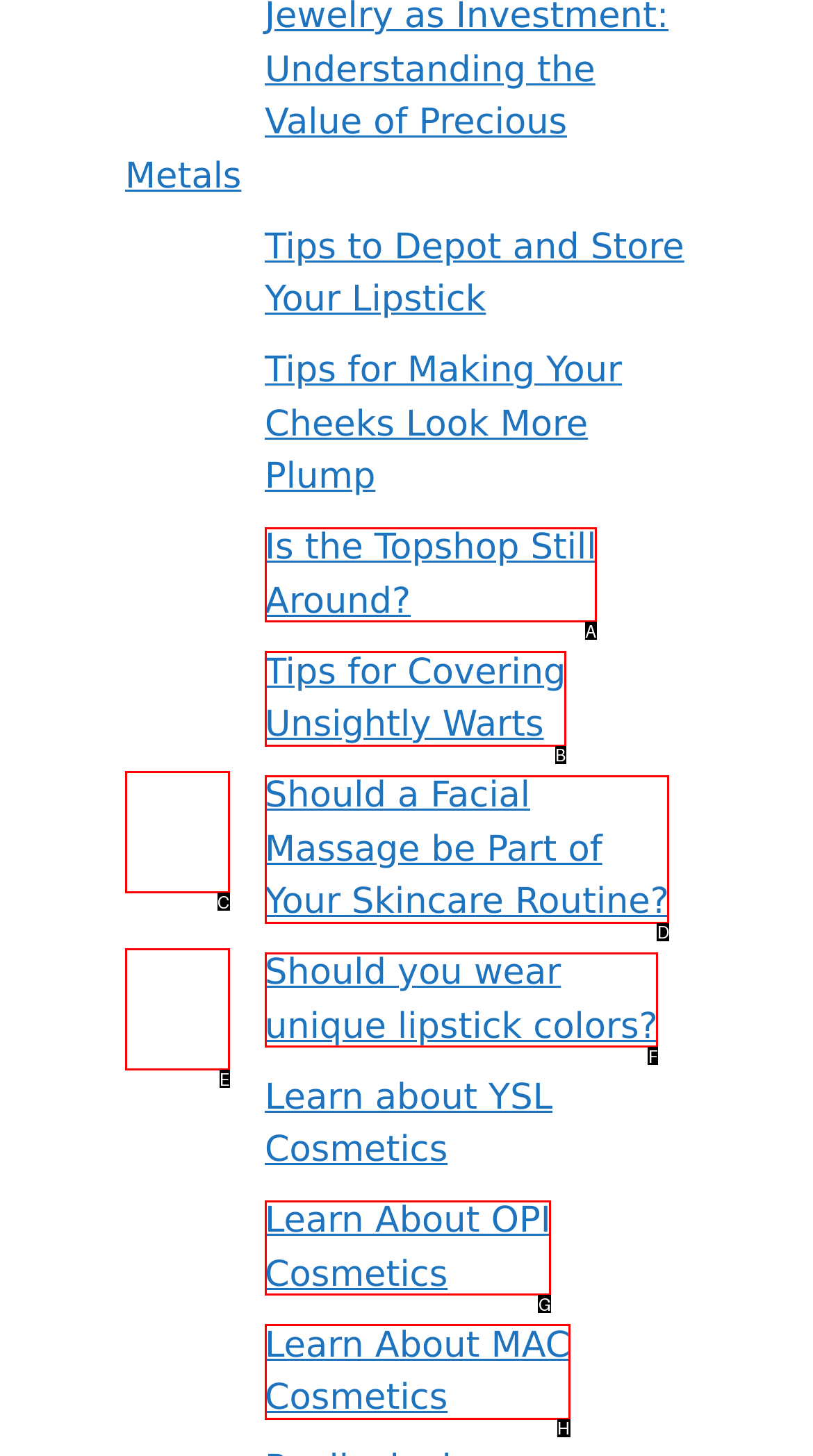Based on the given description: Tips for Covering Unsightly Warts, identify the correct option and provide the corresponding letter from the given choices directly.

B